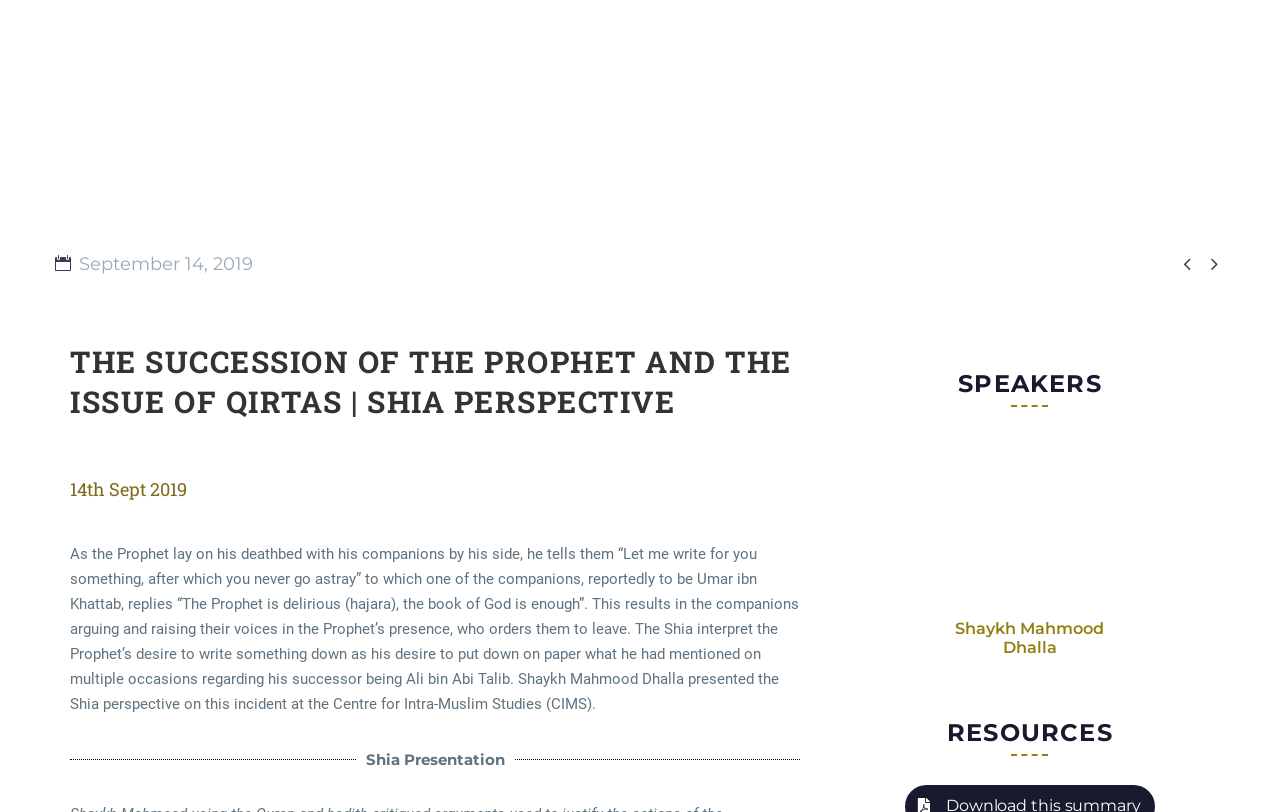Summarize the webpage with intricate details.

The webpage appears to be an article or blog post from the Centre for Intra-Muslim Studies (CIMS) with a focus on Shia perspective. At the top, there is a navigation menu with links to "HOME", "ABOUT", "NETWORK", "MEETINGS", "FAQ'S", and "CONTACT US". To the right of the navigation menu, there is a logo image of CIMS.

Below the navigation menu, there are two links for navigating to previous and next posts, with arrow icons. The date "September 14, 2019" is displayed nearby.

The main content of the webpage is an article with the title "THE SUCCESSION OF THE PROPHET AND THE ISSUE OF QIRTAS | SHIA PERSPECTIVE" in a large font size. The article discusses the Shia interpretation of an incident where the Prophet Muhammad wanted to write something down before his death, but was prevented from doing so by his companions. The article is written in a formal tone and includes quotes from the Prophet Muhammad.

Below the article title, there is a smaller text "14th Sept 2019" which appears to be the publication date of the article. The article text is divided into paragraphs and includes a mention of Shaykh Mahmood Dhalla, who presented the Shia perspective on the incident at CIMS.

Further down the page, there are two sections labeled "SPEAKERS" and "RESOURCES". The "SPEAKERS" section includes a figure with an image of Shaykh Mahmood Dhalla, accompanied by a caption with his name.